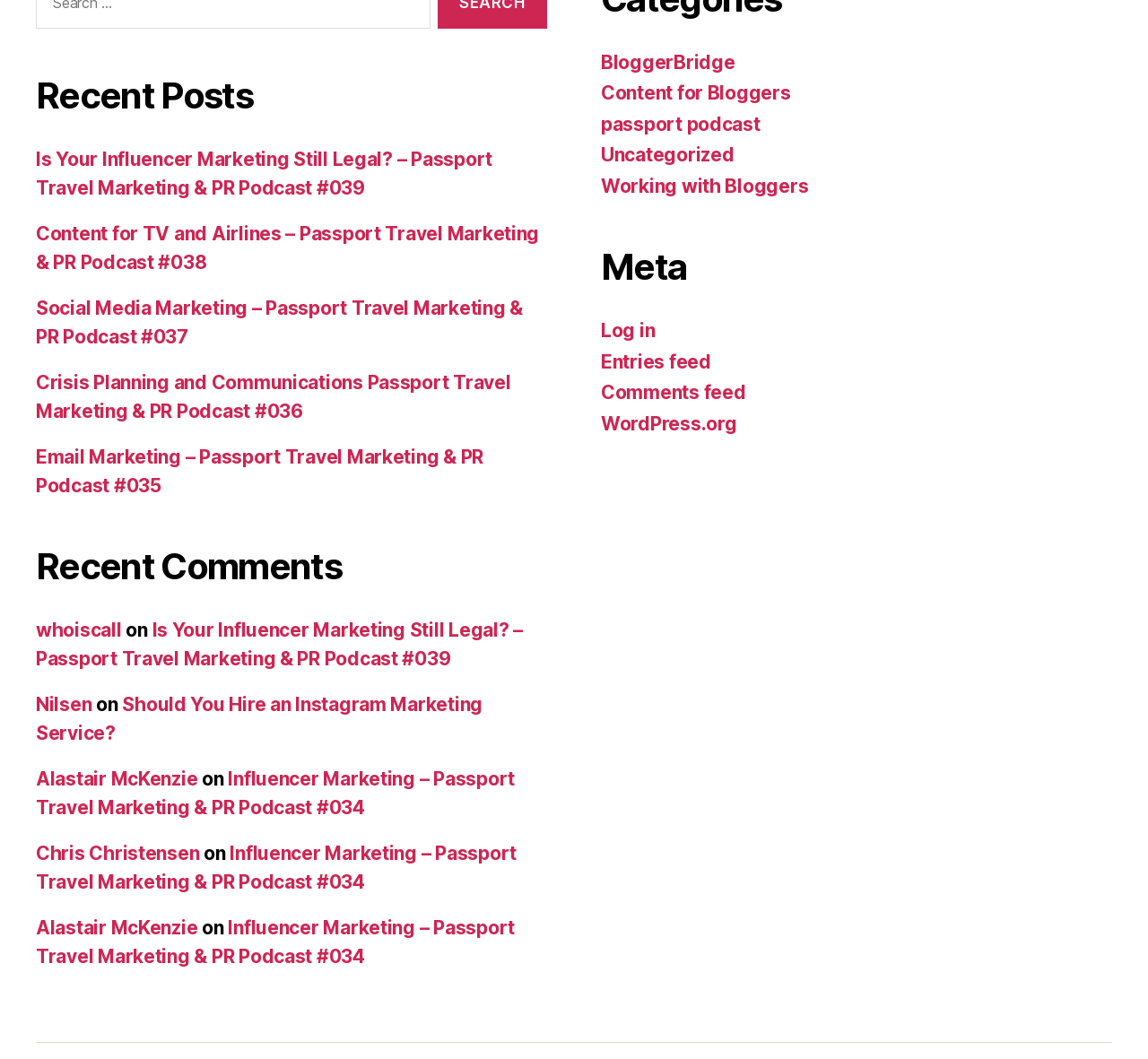Answer the question using only a single word or phrase: 
What is the title of the first recent post?

Is Your Influencer Marketing Still Legal?